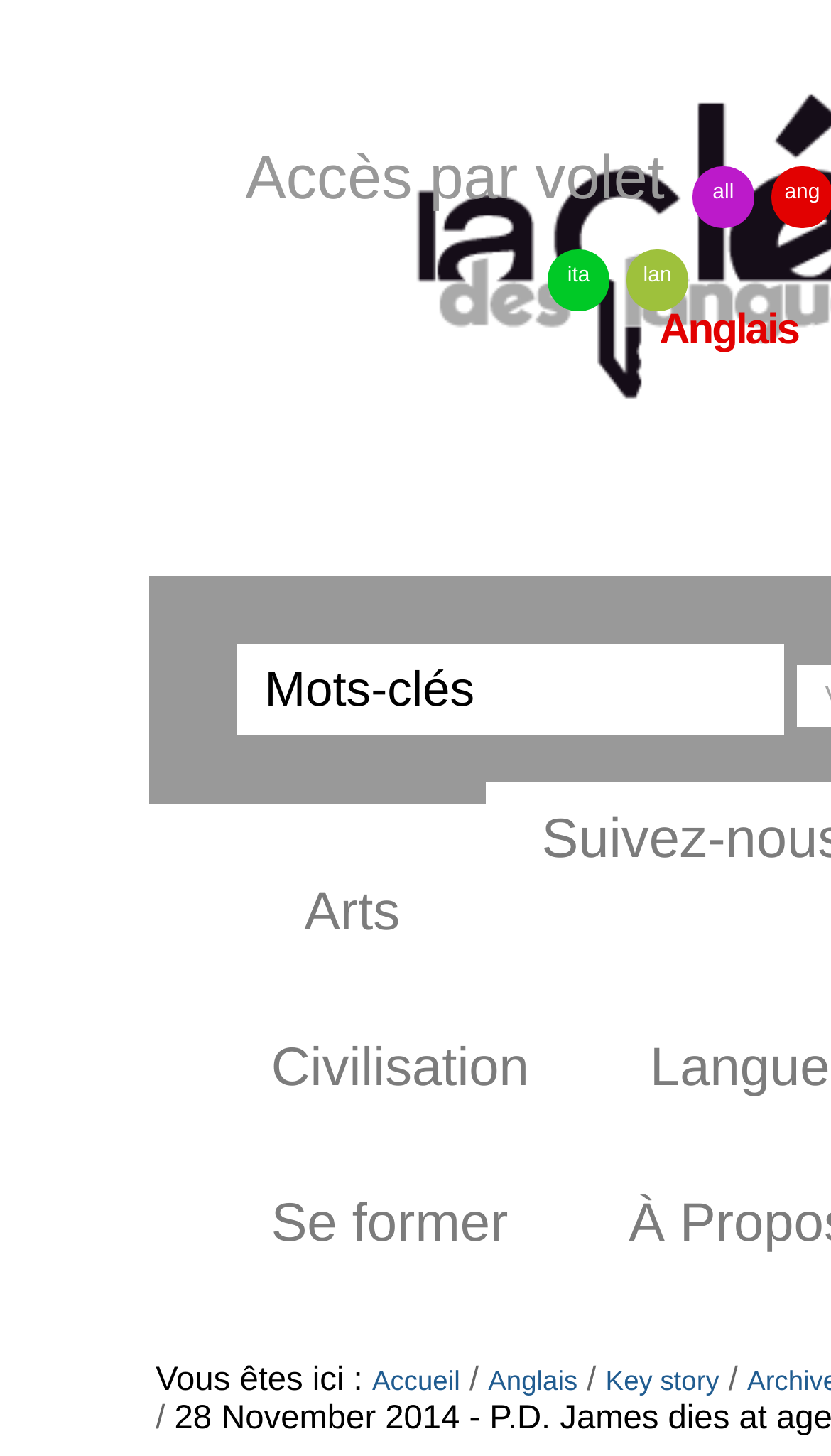Give a full account of the webpage's elements and their arrangement.

The webpage appears to be a news article page, specifically about the death of P.D. James at the age of 94. 

At the top left of the page, there is a static text "Accès par volet" which seems to be a navigation menu. To the right of this text, there are three links: "all", "ita", and "lan", which might be language selection options. 

Below these elements, there is a search box labeled "Recherche" where users can input their search queries. 

On the left side of the page, there are three links: "Arts", "Civilisation", and "Se former", which could be categories or topics related to the news article. 

At the bottom of the page, there is a breadcrumb navigation section that shows the current page's location. It starts with "Vous êtes ici" (meaning "You are here" in French) followed by a series of links: "Accueil", "Anglais", and "Key story", separated by forward slashes.